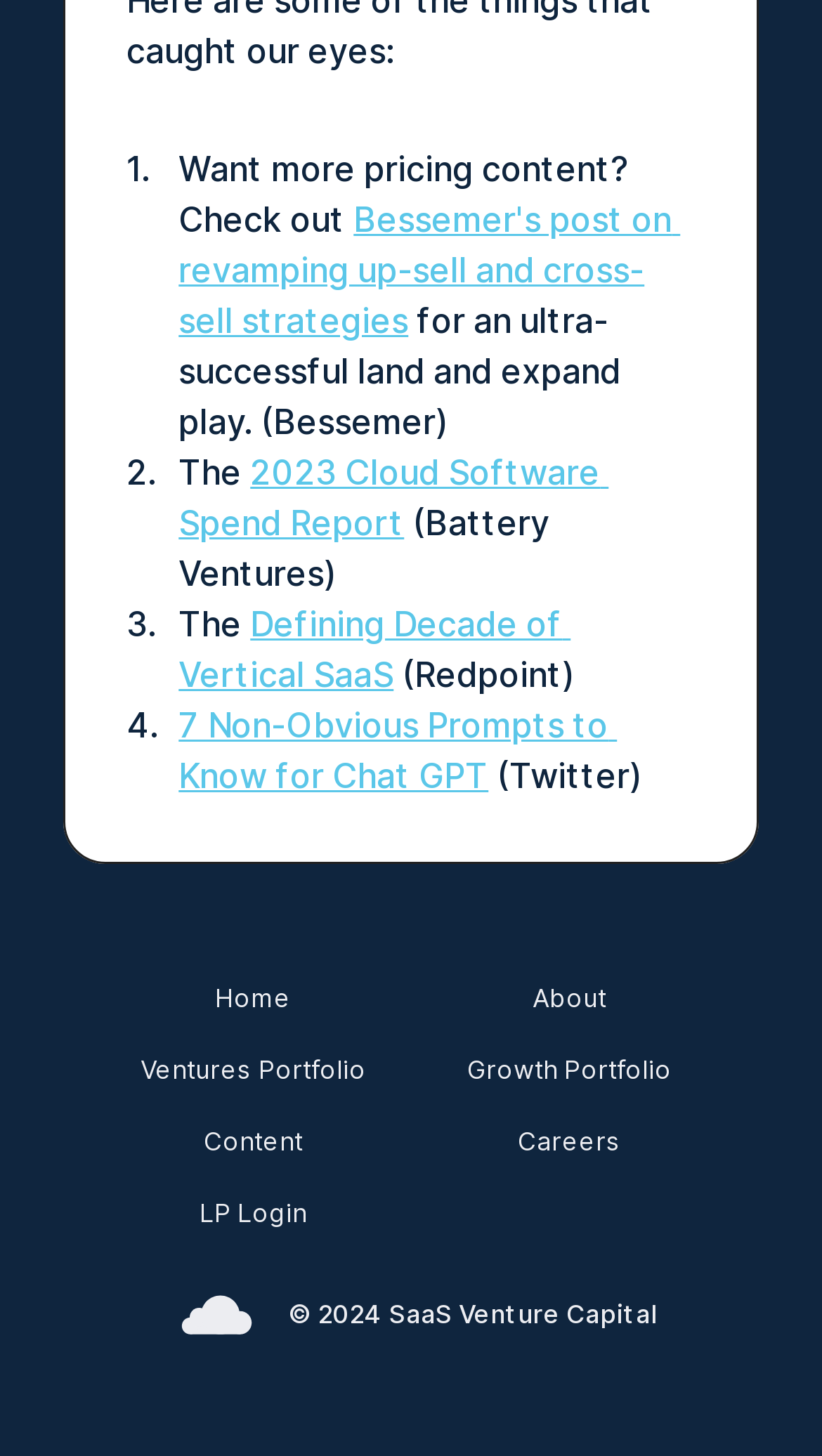Predict the bounding box of the UI element based on this description: "Defining Decade of Vertical SaaS".

[0.217, 0.414, 0.694, 0.478]